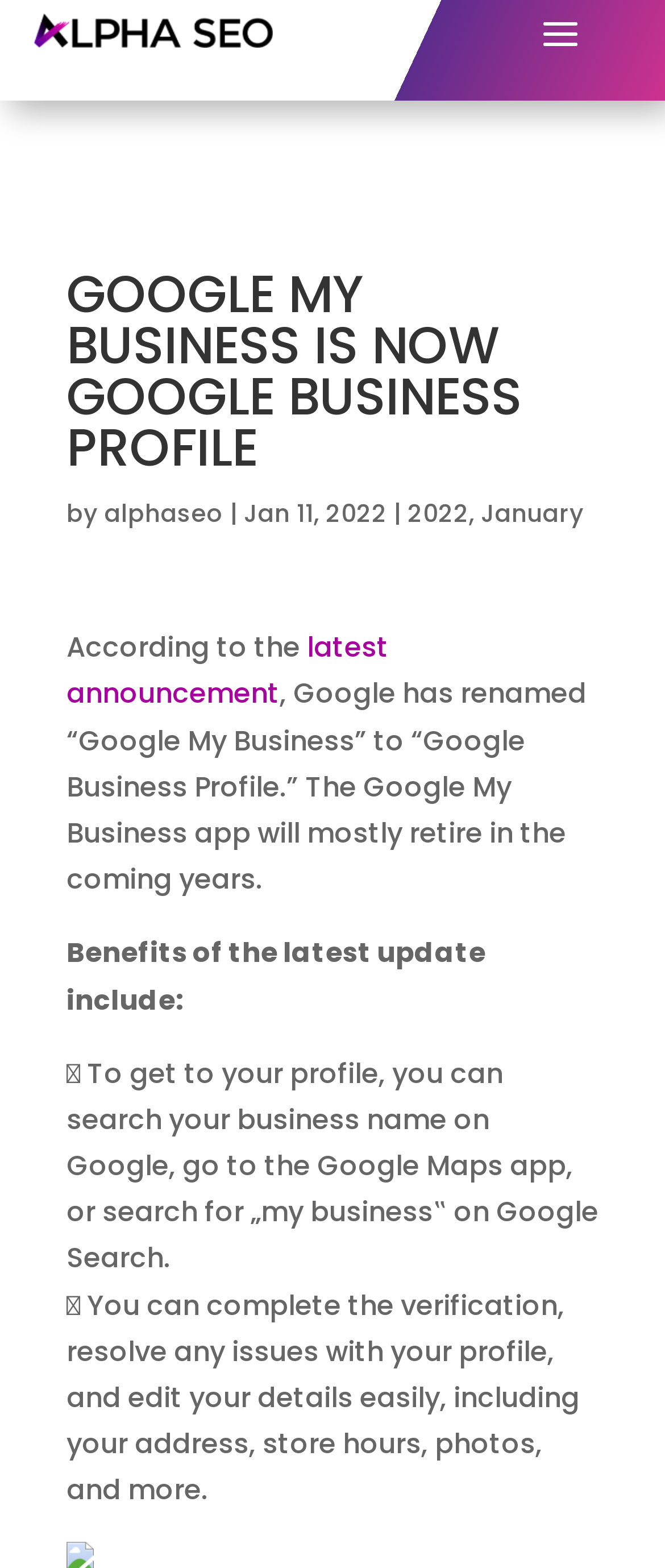Identify and provide the text content of the webpage's primary headline.

GOOGLE MY BUSINESS IS NOW GOOGLE BUSINESS PROFILE